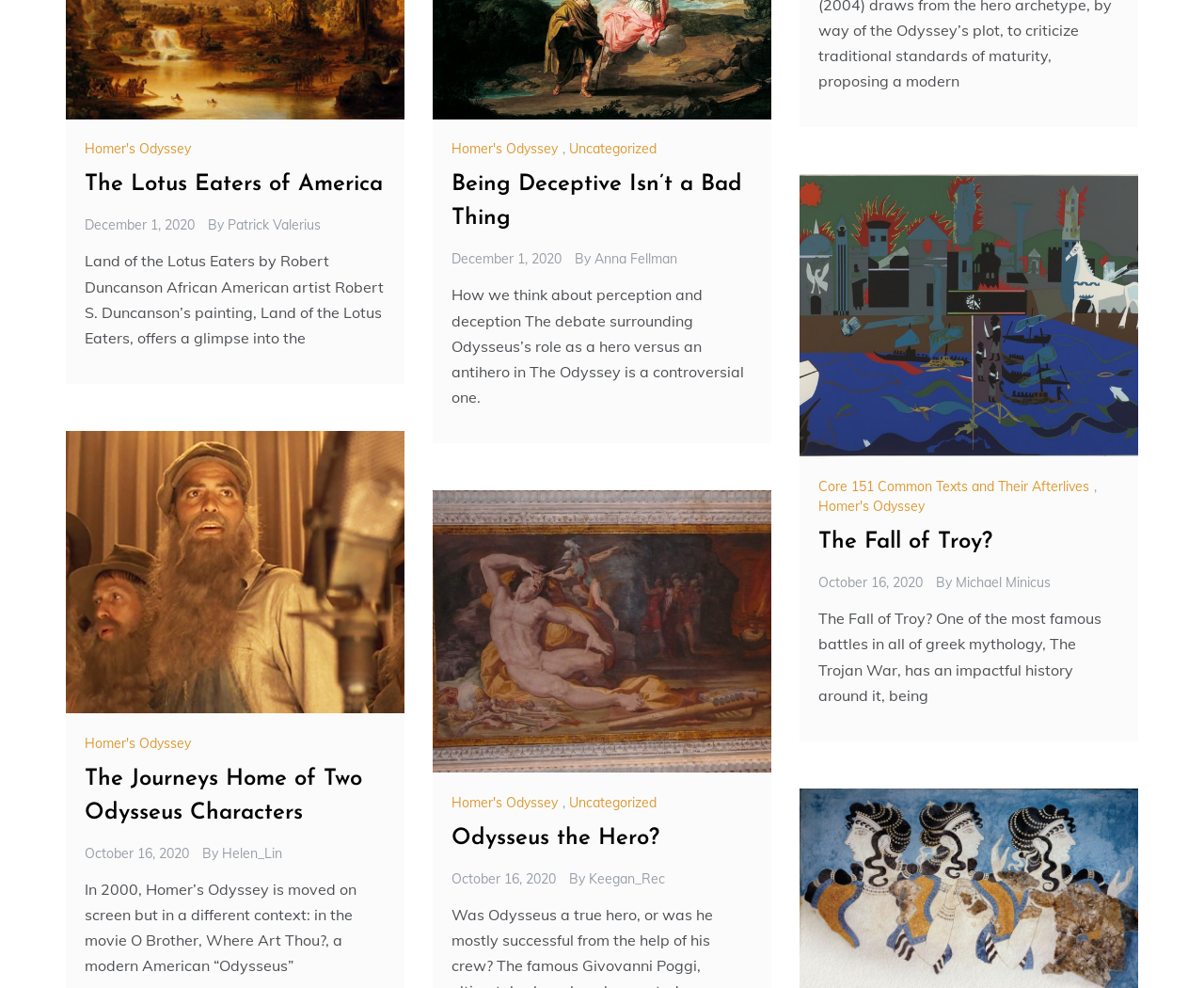Identify the bounding box coordinates of the clickable region required to complete the instruction: "Visit the page 'Core 151 Common Texts and Their Afterlives'". The coordinates should be given as four float numbers within the range of 0 and 1, i.e., [left, top, right, bottom].

[0.68, 0.484, 0.909, 0.501]